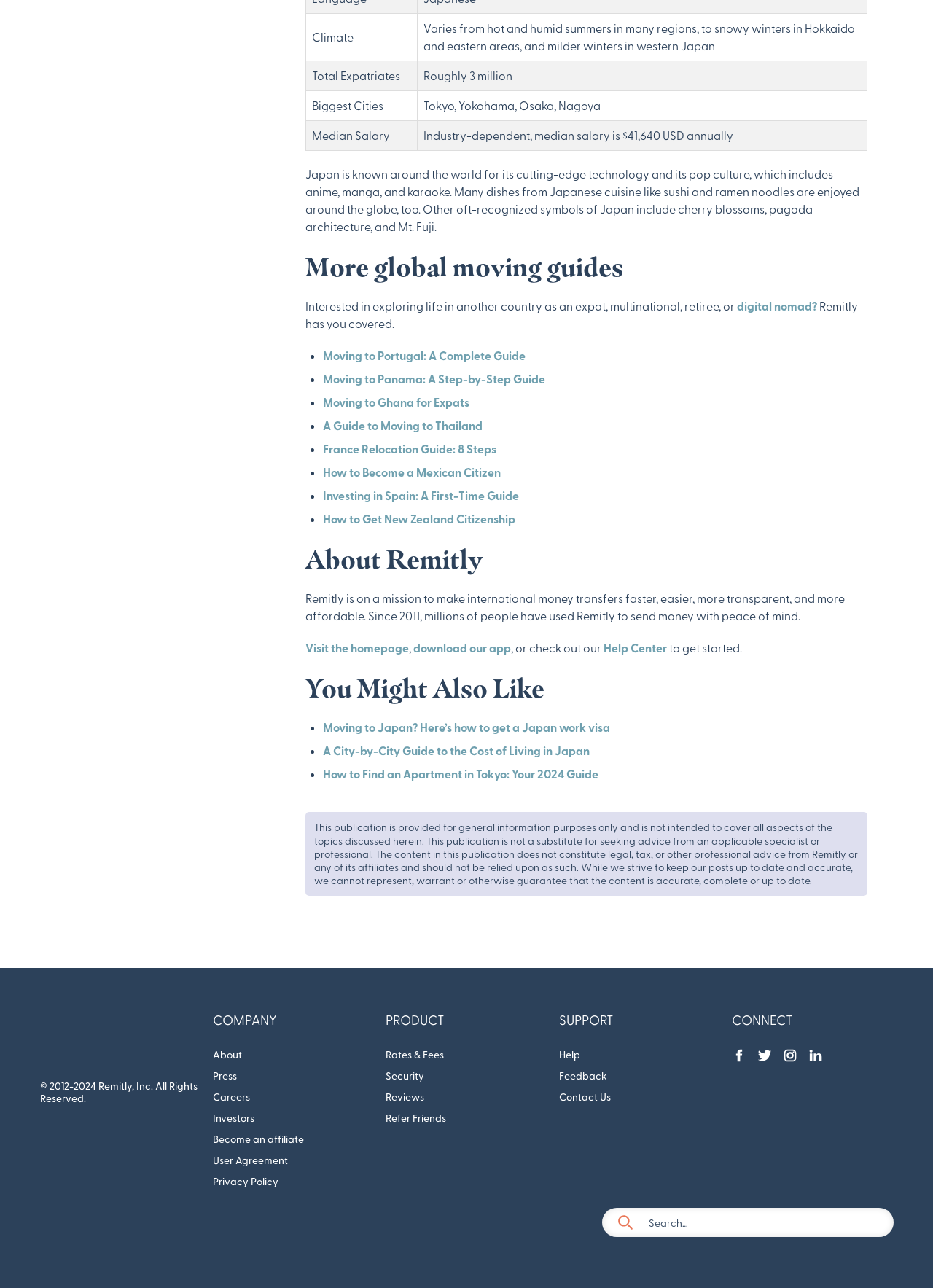Please identify the bounding box coordinates for the region that you need to click to follow this instruction: "Click on 'Moving to Portugal: A Complete Guide'".

[0.346, 0.271, 0.563, 0.281]